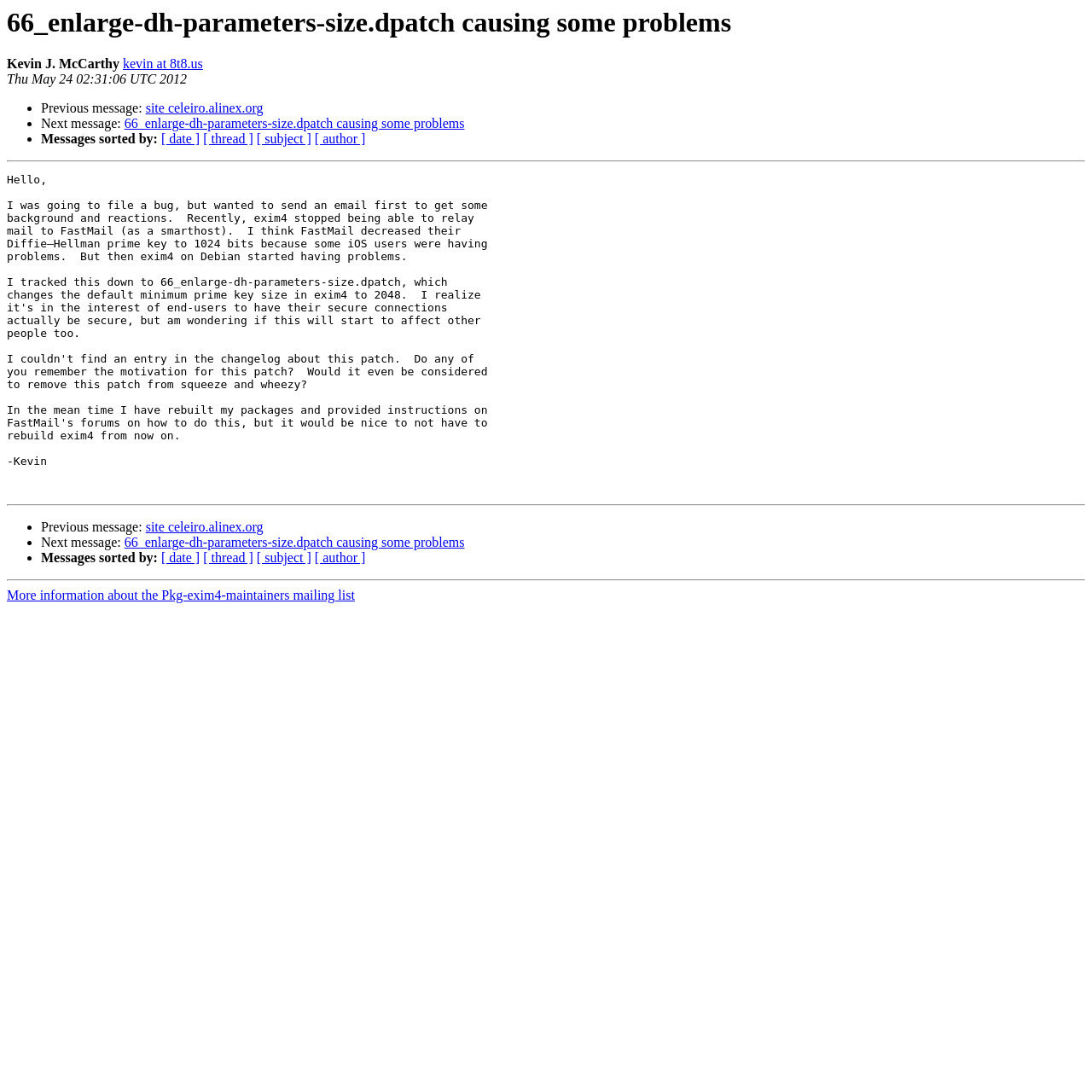Please identify the bounding box coordinates of the area that needs to be clicked to fulfill the following instruction: "Go to next message."

[0.114, 0.107, 0.425, 0.12]